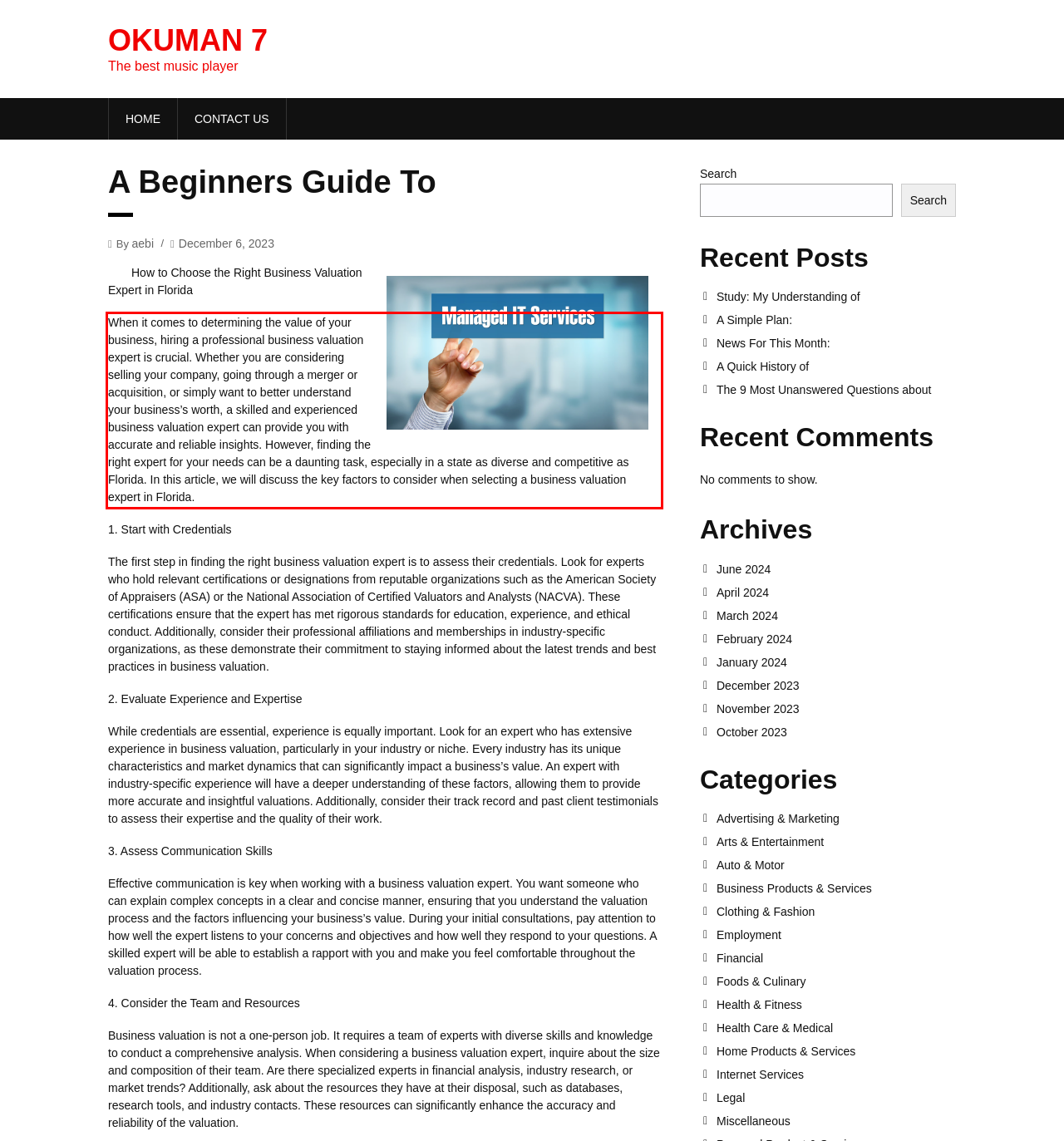You have a screenshot of a webpage where a UI element is enclosed in a red rectangle. Perform OCR to capture the text inside this red rectangle.

When it comes to determining the value of your business, hiring a professional business valuation expert is crucial. Whether you are considering selling your company, going through a merger or acquisition, or simply want to better understand your business’s worth, a skilled and experienced business valuation expert can provide you with accurate and reliable insights. However, finding the right expert for your needs can be a daunting task, especially in a state as diverse and competitive as Florida. In this article, we will discuss the key factors to consider when selecting a business valuation expert in Florida.